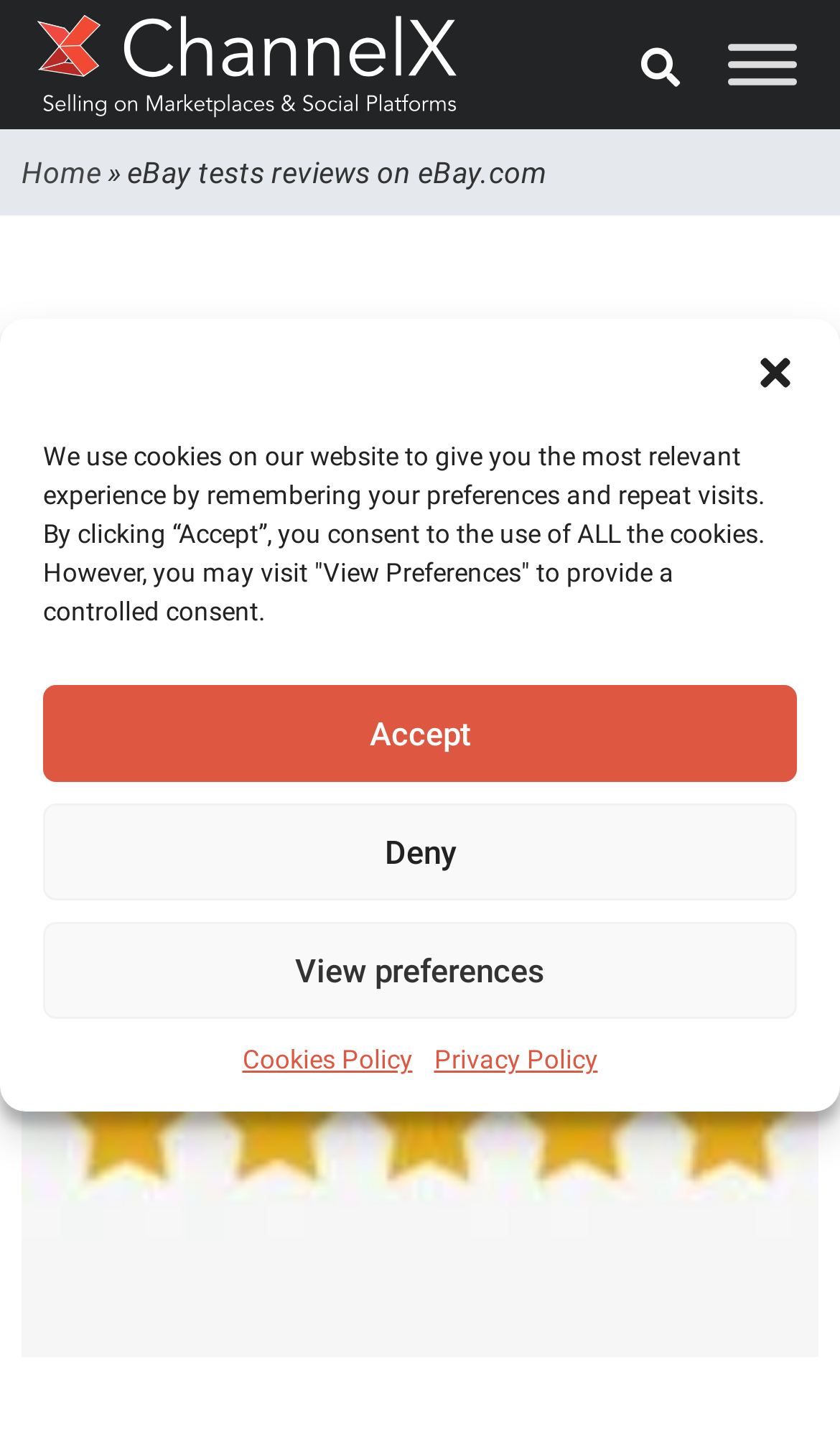How many social media share buttons are there?
Answer with a single word or short phrase according to what you see in the image.

3